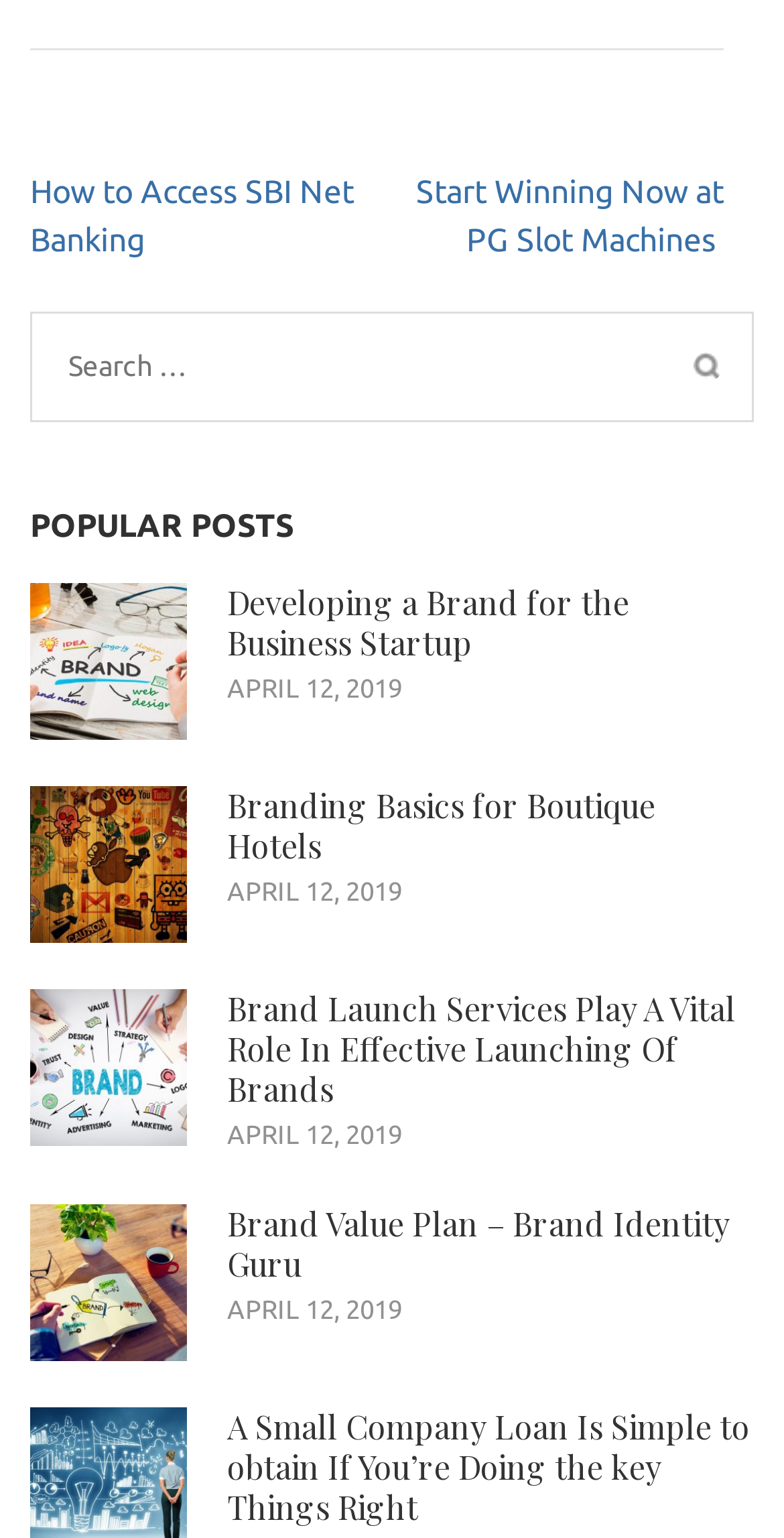Determine the bounding box coordinates of the clickable region to carry out the instruction: "Click on 'Search' button".

[0.885, 0.229, 0.921, 0.248]